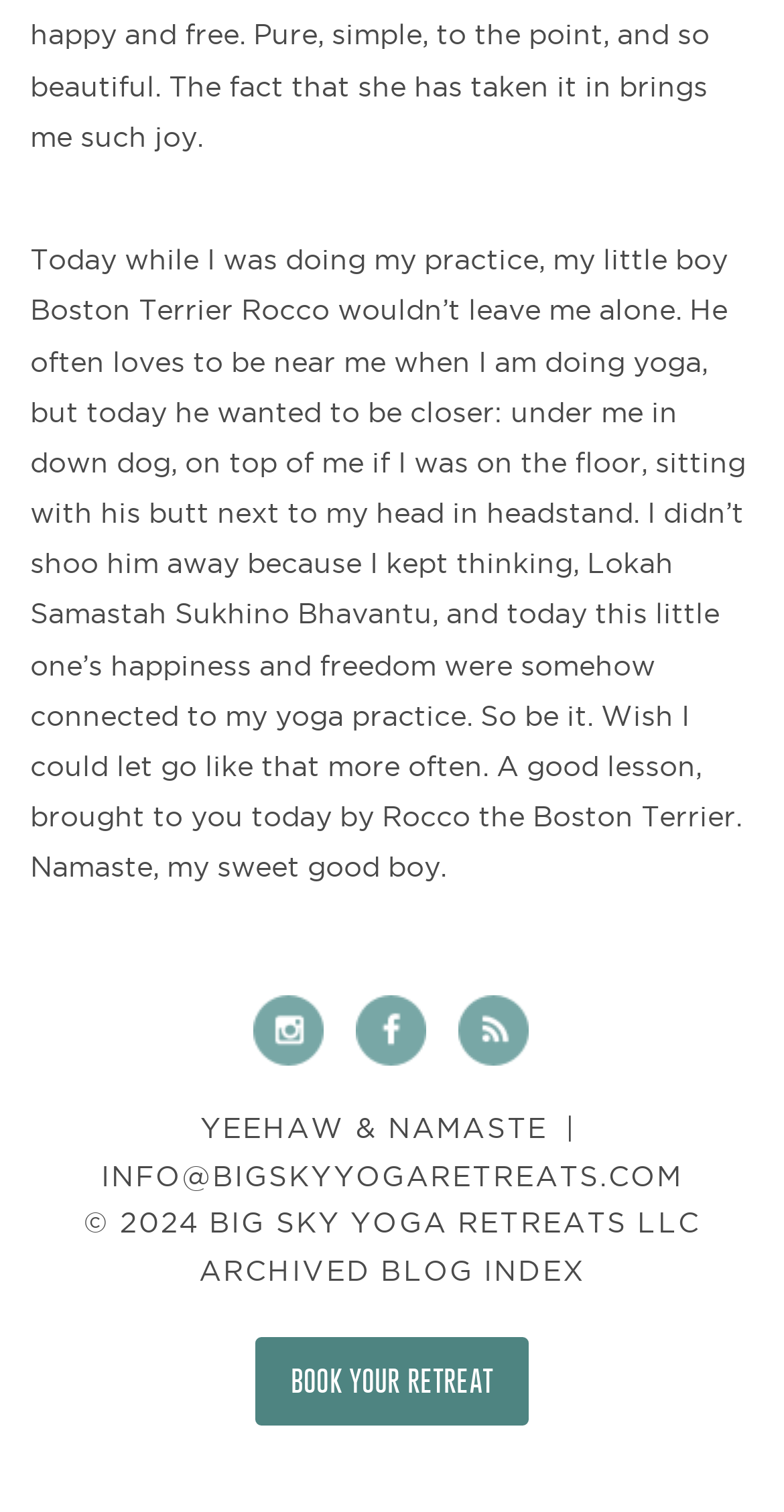For the following element description, predict the bounding box coordinates in the format (top-left x, top-left y, bottom-right x, bottom-right y). All values should be floating point numbers between 0 and 1. Description: BOOK YOUR RETREAT

[0.325, 0.885, 0.675, 0.943]